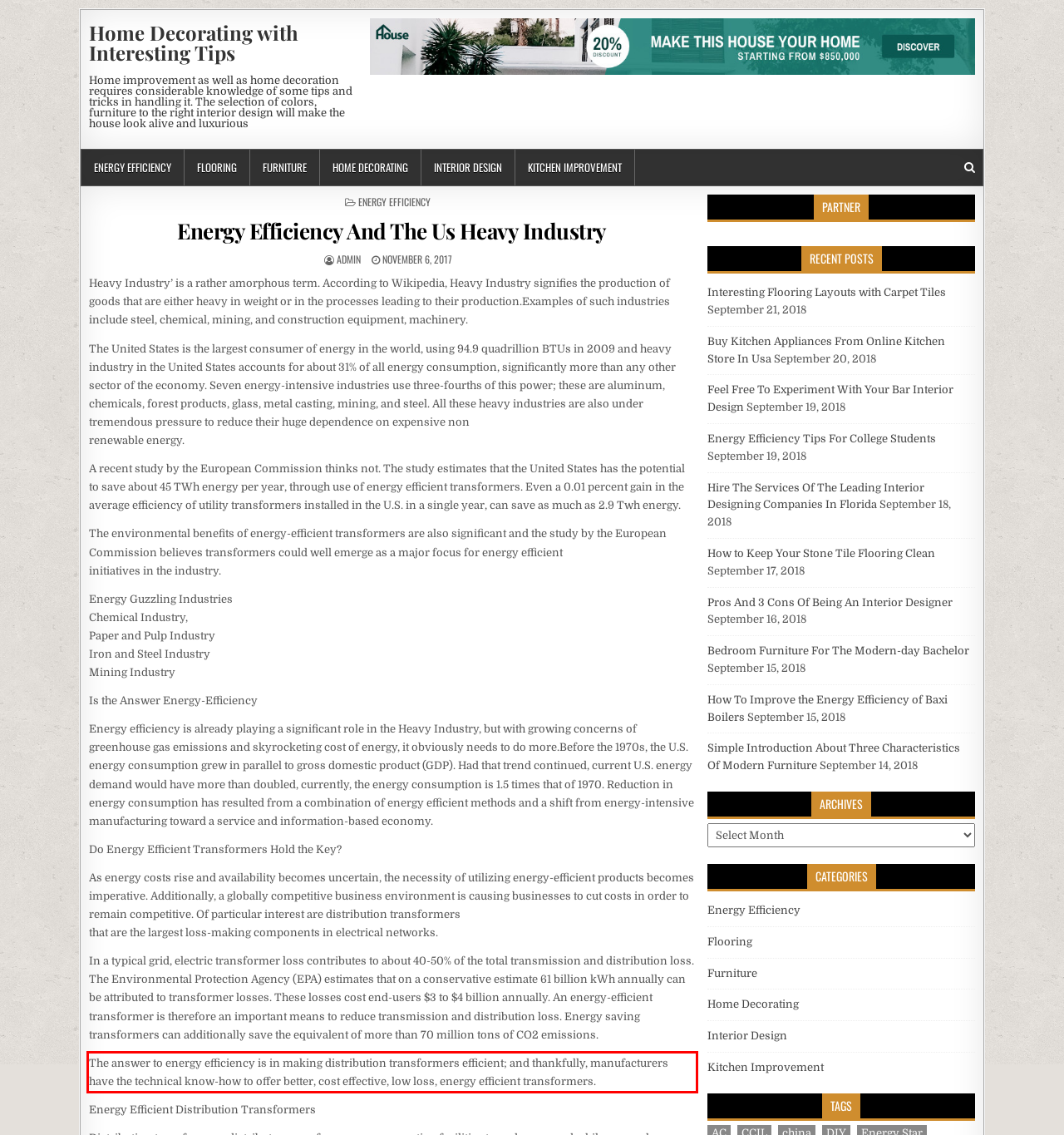Look at the screenshot of the webpage, locate the red rectangle bounding box, and generate the text content that it contains.

The answer to energy efficiency is in making distribution transformers efficient; and thankfully, manufacturers have the technical know-how to offer better, cost effective, low loss, energy efficient transformers.